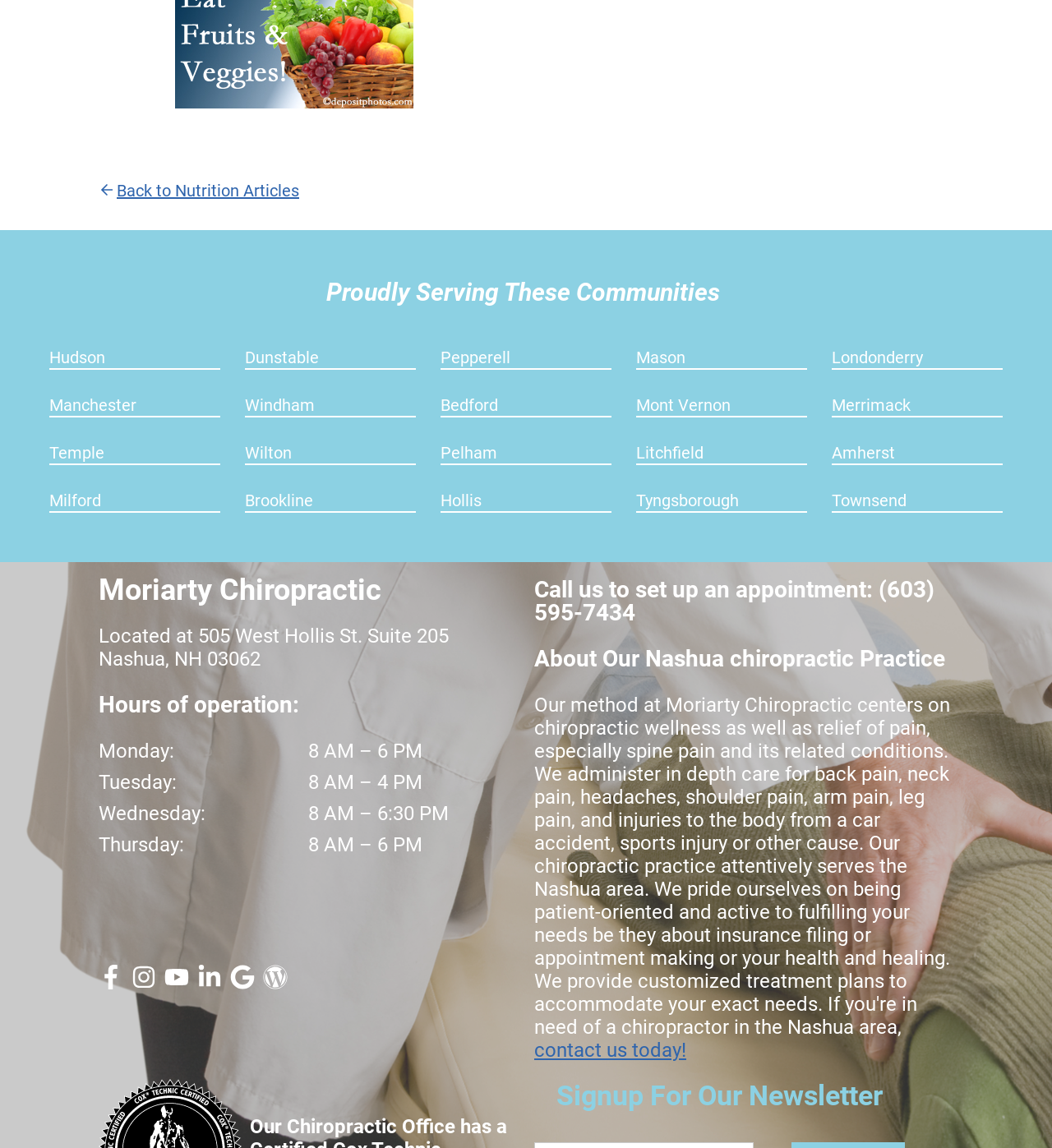What is the address of the chiropractic practice?
Using the image, give a concise answer in the form of a single word or short phrase.

505 West Hollis St. Suite 205, Nashua, NH 03062